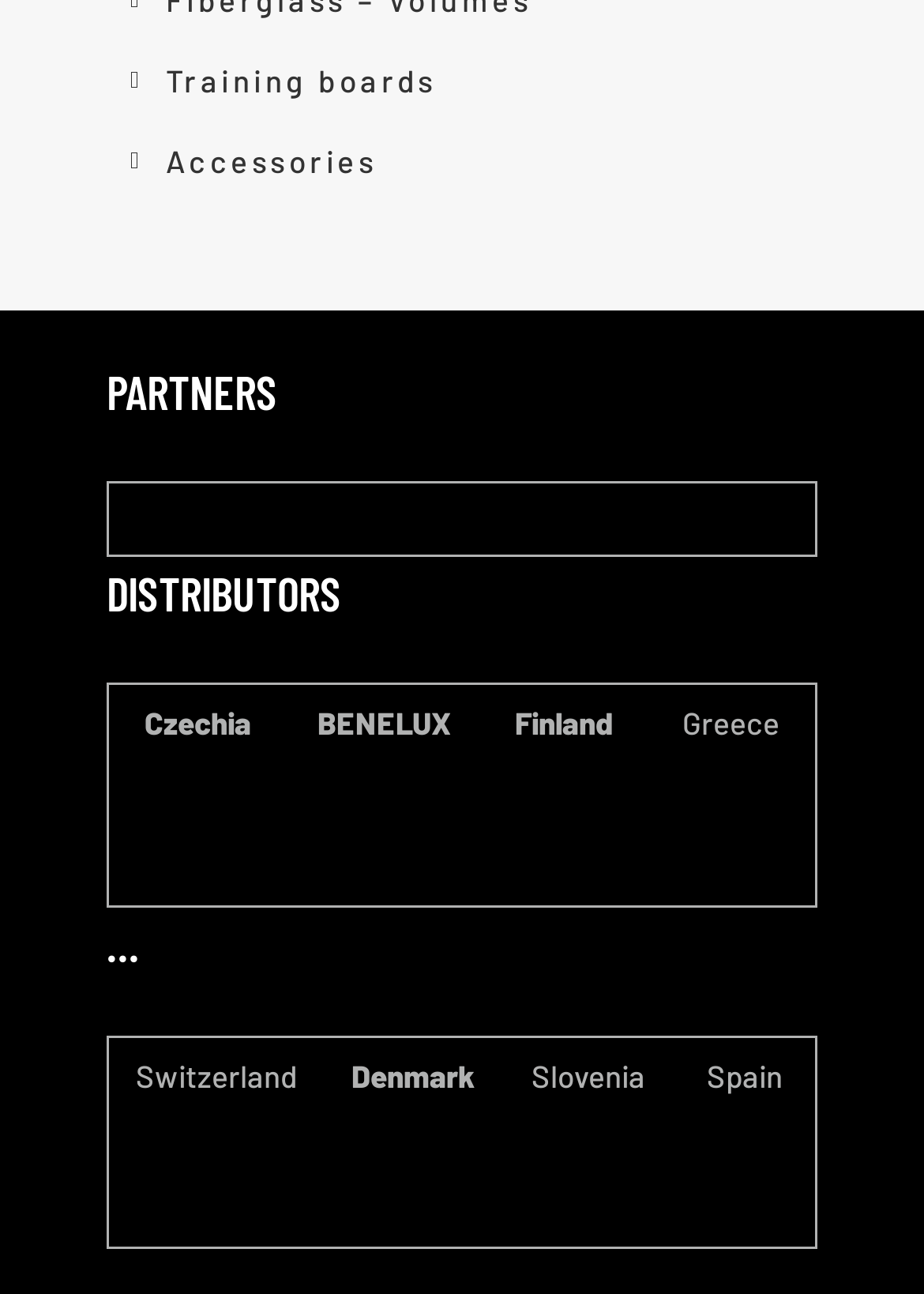Locate the bounding box coordinates of the UI element described by: "parent_node: Greece". Provide the coordinates as four float numbers between 0 and 1, formatted as [left, top, right, bottom].

[0.726, 0.544, 0.856, 0.637]